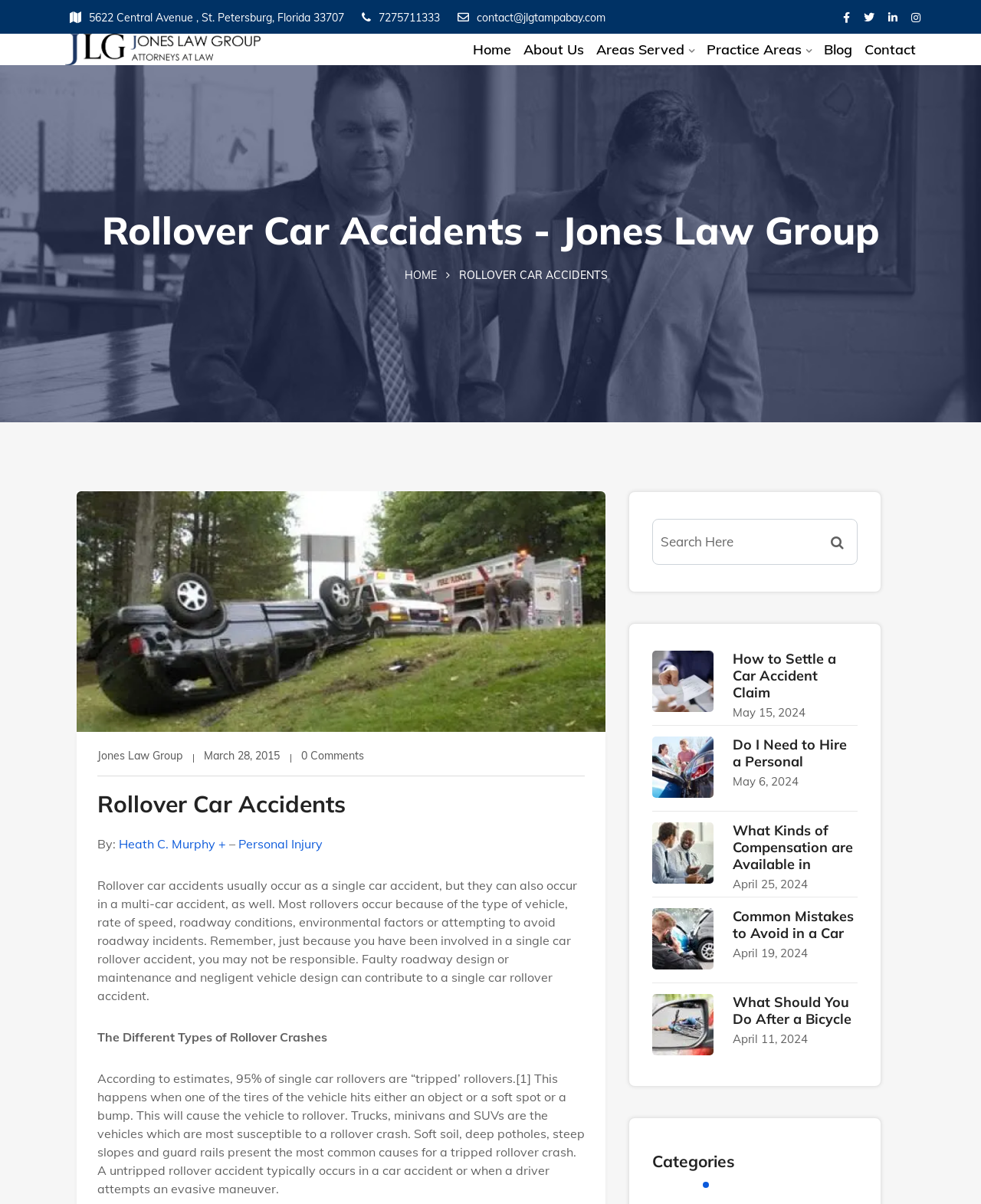Identify and generate the primary title of the webpage.

Rollover Car Accidents - Jones Law Group